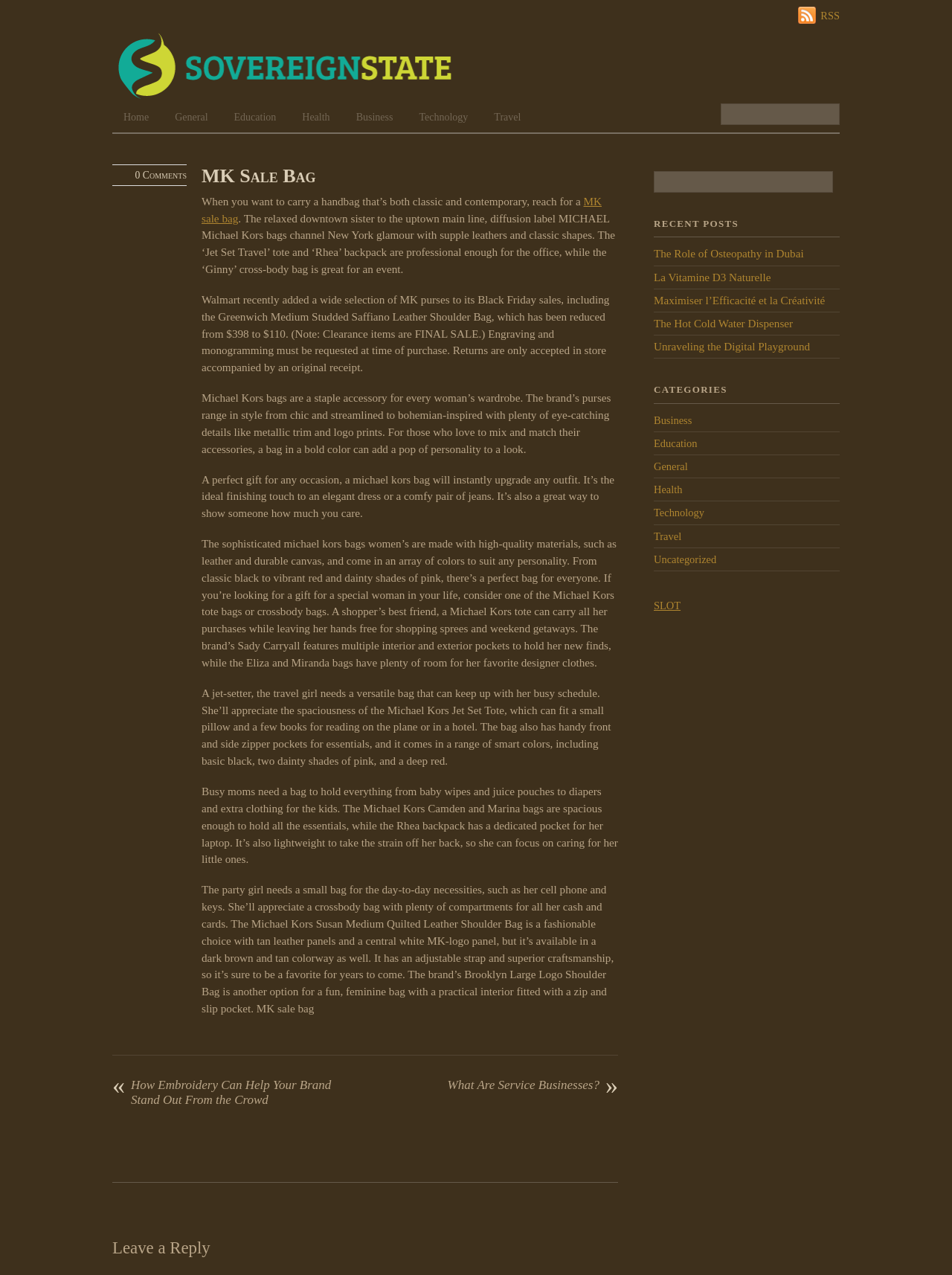Locate the bounding box coordinates of the clickable area to execute the instruction: "Search for something". Provide the coordinates as four float numbers between 0 and 1, represented as [left, top, right, bottom].

[0.757, 0.081, 0.882, 0.098]